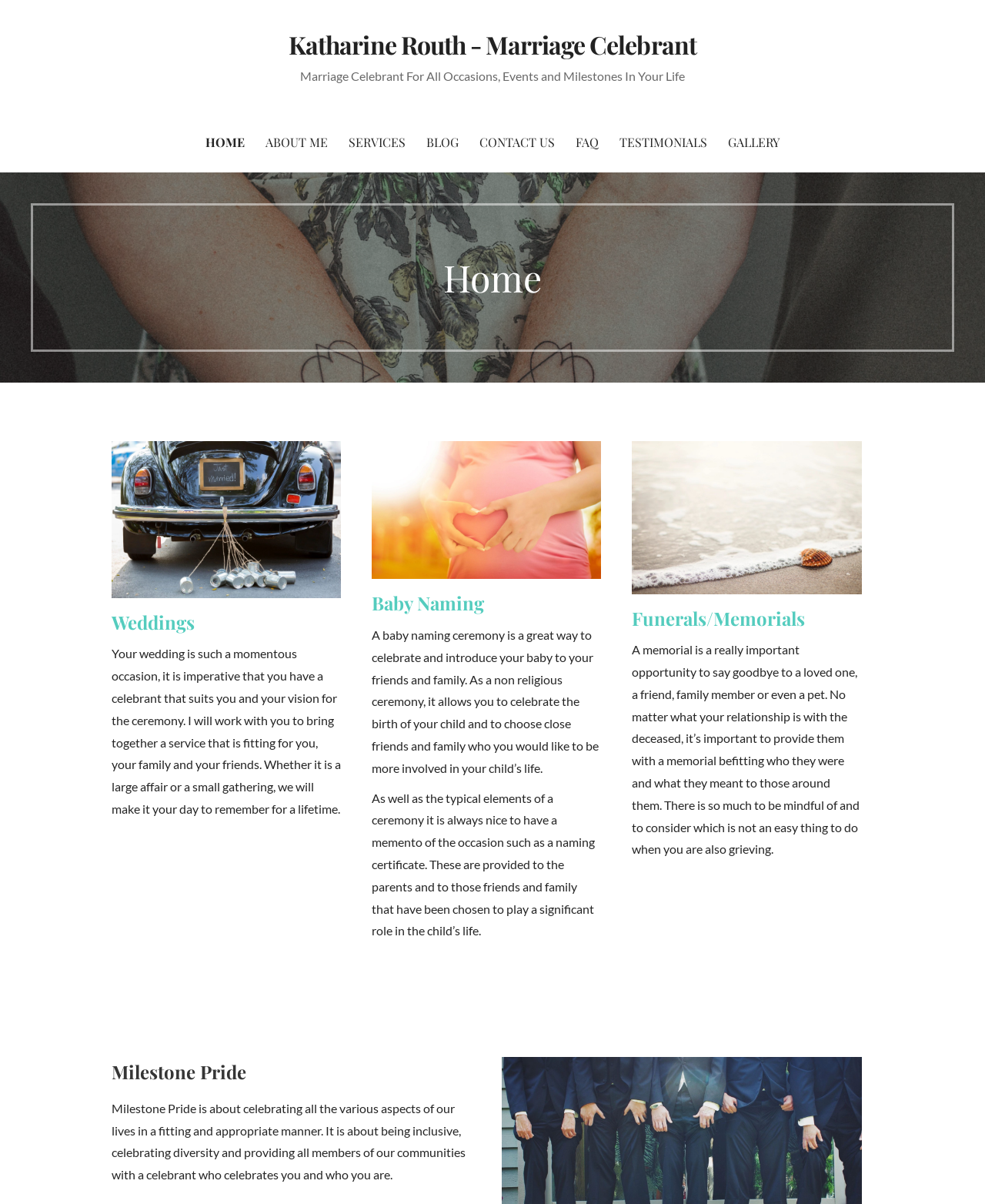Could you highlight the region that needs to be clicked to execute the instruction: "Click on the 'ABOUT ME' link"?

[0.26, 0.094, 0.342, 0.143]